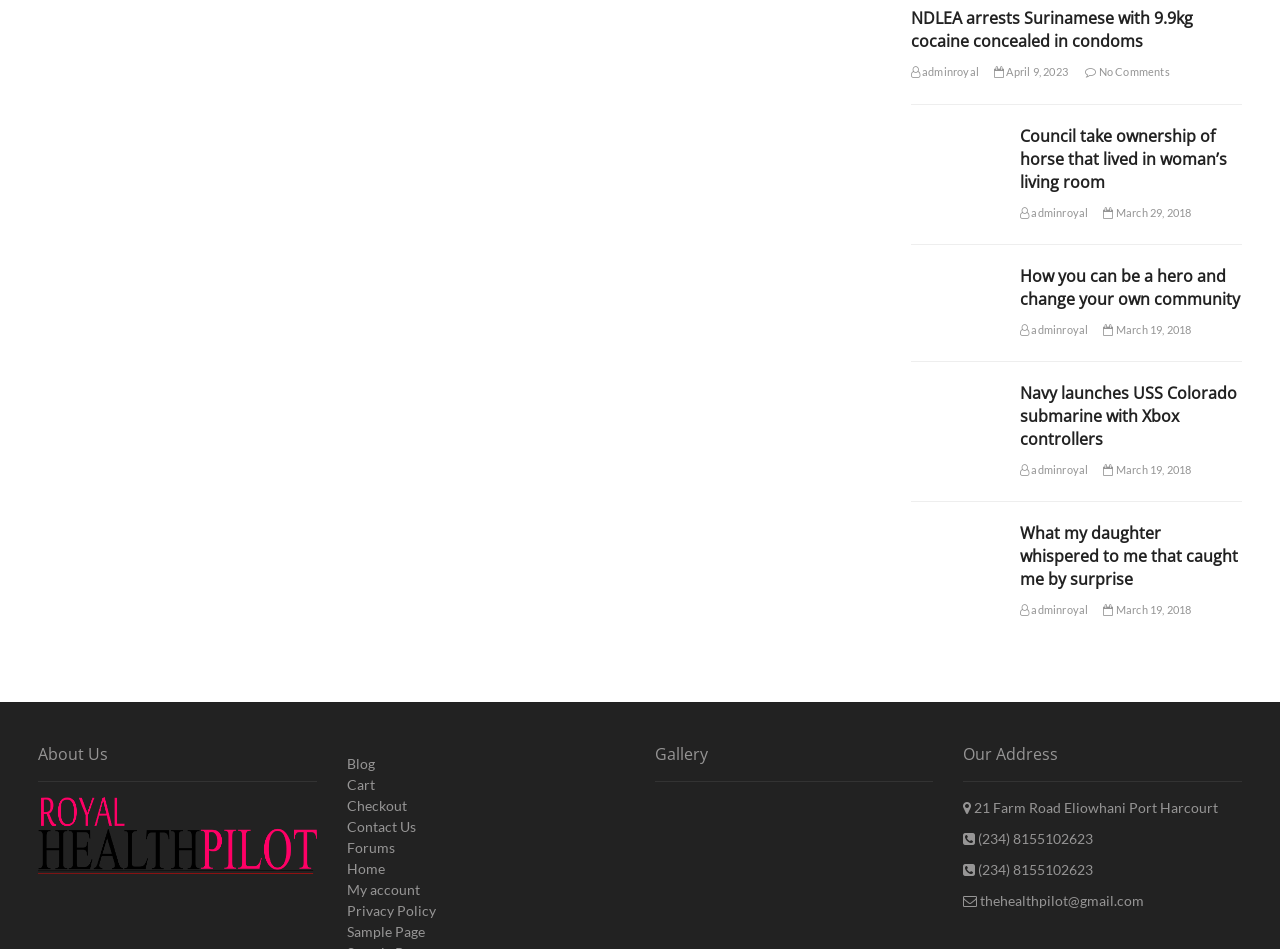Given the content of the image, can you provide a detailed answer to the question?
How many articles are on this webpage?

I counted the number of article elements on the webpage, which are [316], [317], [318], [319], and [320]. Each of these elements contains a heading and a figure, indicating that they are separate articles.